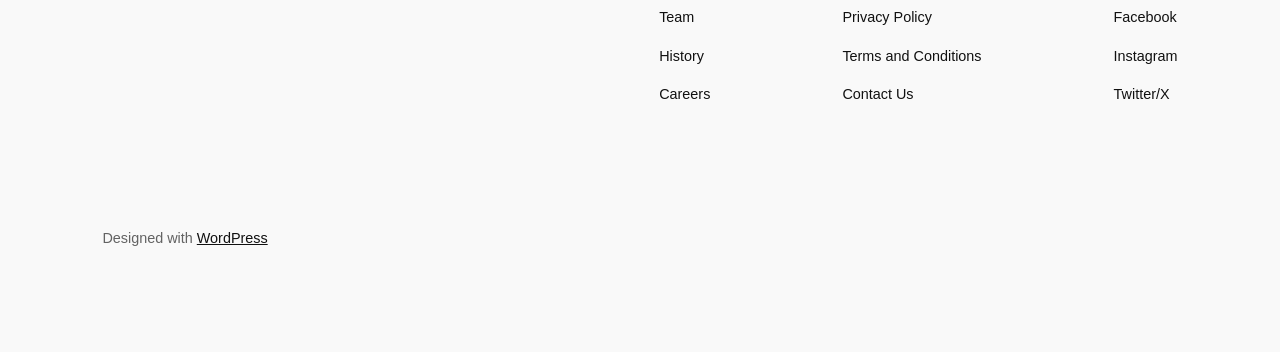Please identify the bounding box coordinates of the clickable area that will fulfill the following instruction: "read Privacy Policy". The coordinates should be in the format of four float numbers between 0 and 1, i.e., [left, top, right, bottom].

[0.658, 0.018, 0.728, 0.082]